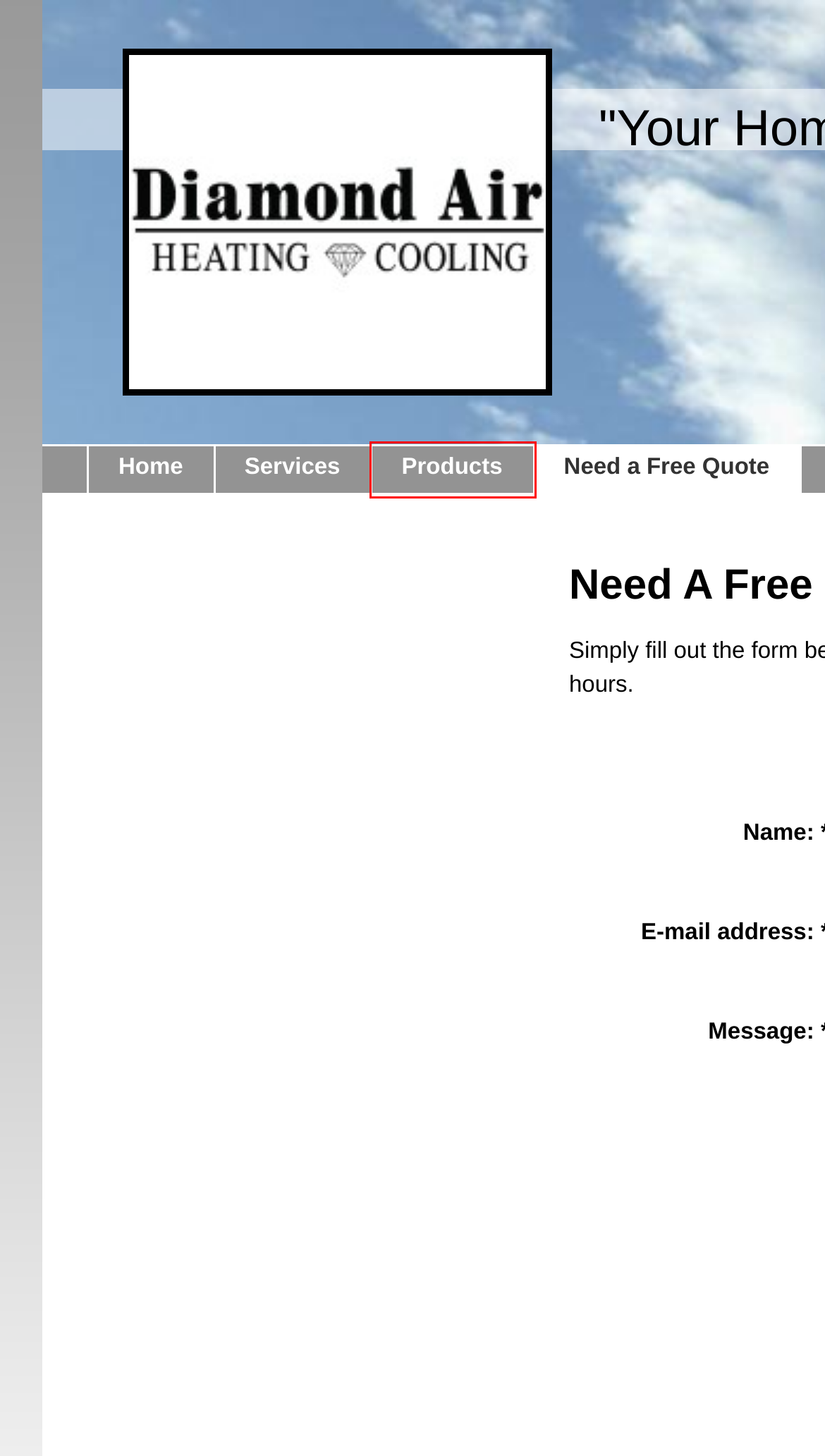Given a screenshot of a webpage with a red bounding box around a UI element, please identify the most appropriate webpage description that matches the new webpage after you click on the element. Here are the candidates:
A. Diamond Air - Contact Us
B. Diamond Air - Payment Options
C. Website Builder | Create Your Risk Free Website with IONOS
D. Diamond Air - Our Business
E. Diamond Air - Services
F. Diamond Air - Products
G. Diamond Air - Home
H. Diamond Air - Latest News

F